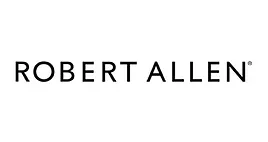How long has R G K Custom Upholstering been serving clients?
Please provide a comprehensive answer based on the visual information in the image.

R G K Custom Upholstering has been serving residential and commercial clients in Toronto and Scarborough for more than 70 years, establishing a long history of providing quality services to its customers.